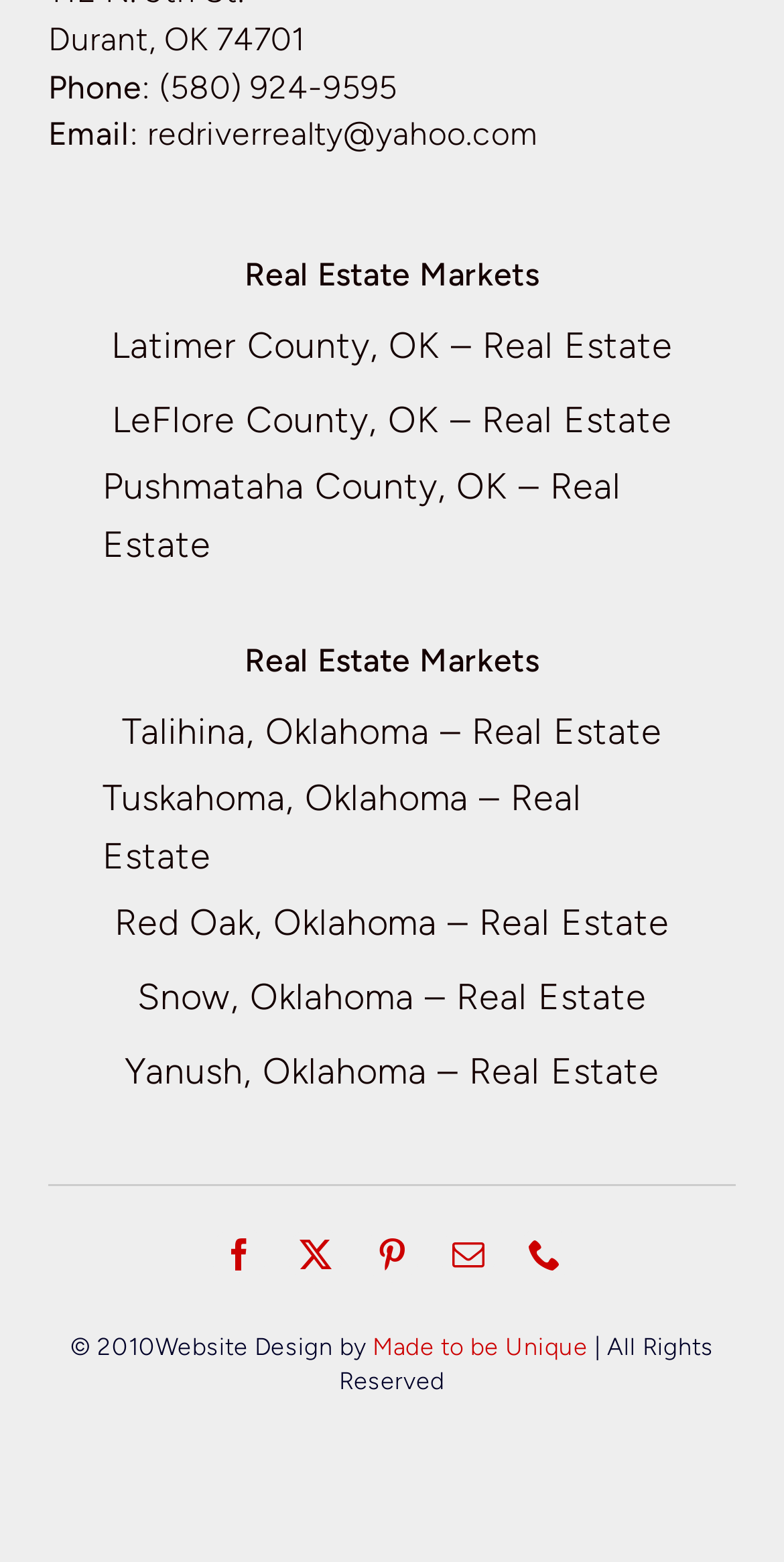How many social media links are there at the bottom of the webpage?
Refer to the image and give a detailed answer to the question.

I counted the number of social media links at the bottom of the webpage, which are 'facebook', 'twitter', 'pinterest', and 'mail'. There are four social media links.